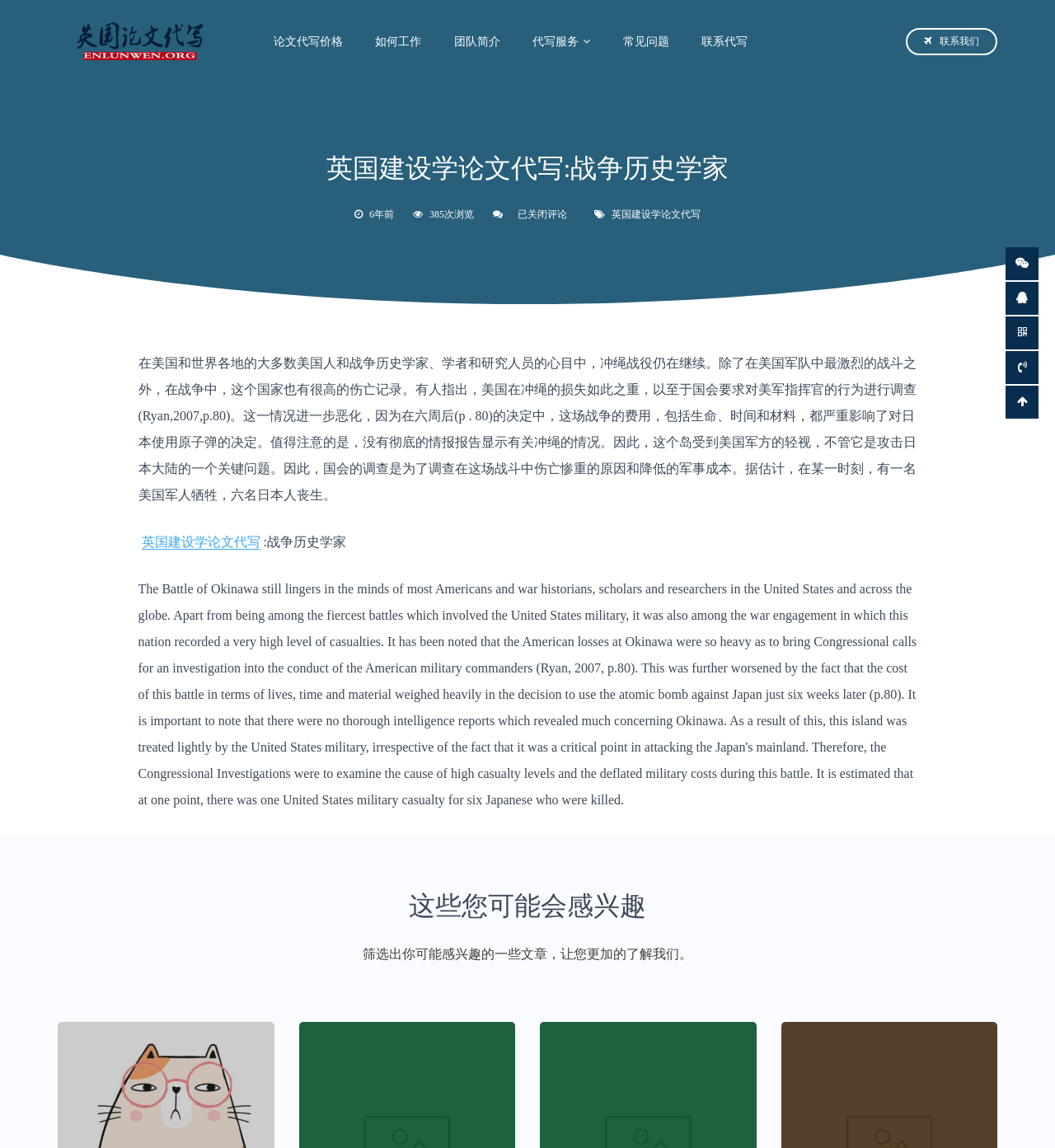Locate the bounding box coordinates of the clickable region necessary to complete the following instruction: "Read the article about the Battle of Okinawa". Provide the coordinates in the format of four float numbers between 0 and 1, i.e., [left, top, right, bottom].

[0.131, 0.305, 0.869, 0.727]